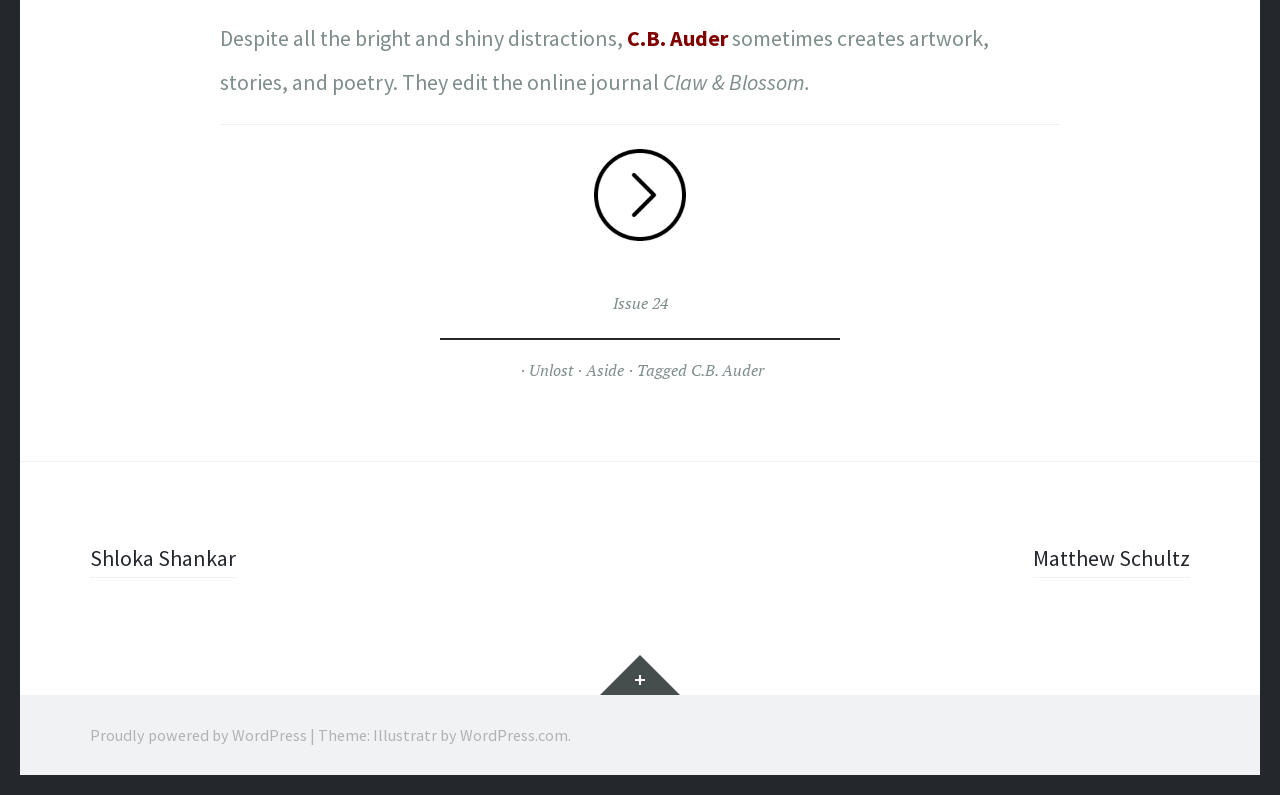Respond to the question below with a single word or phrase:
What is the name of the website powered by?

WordPress